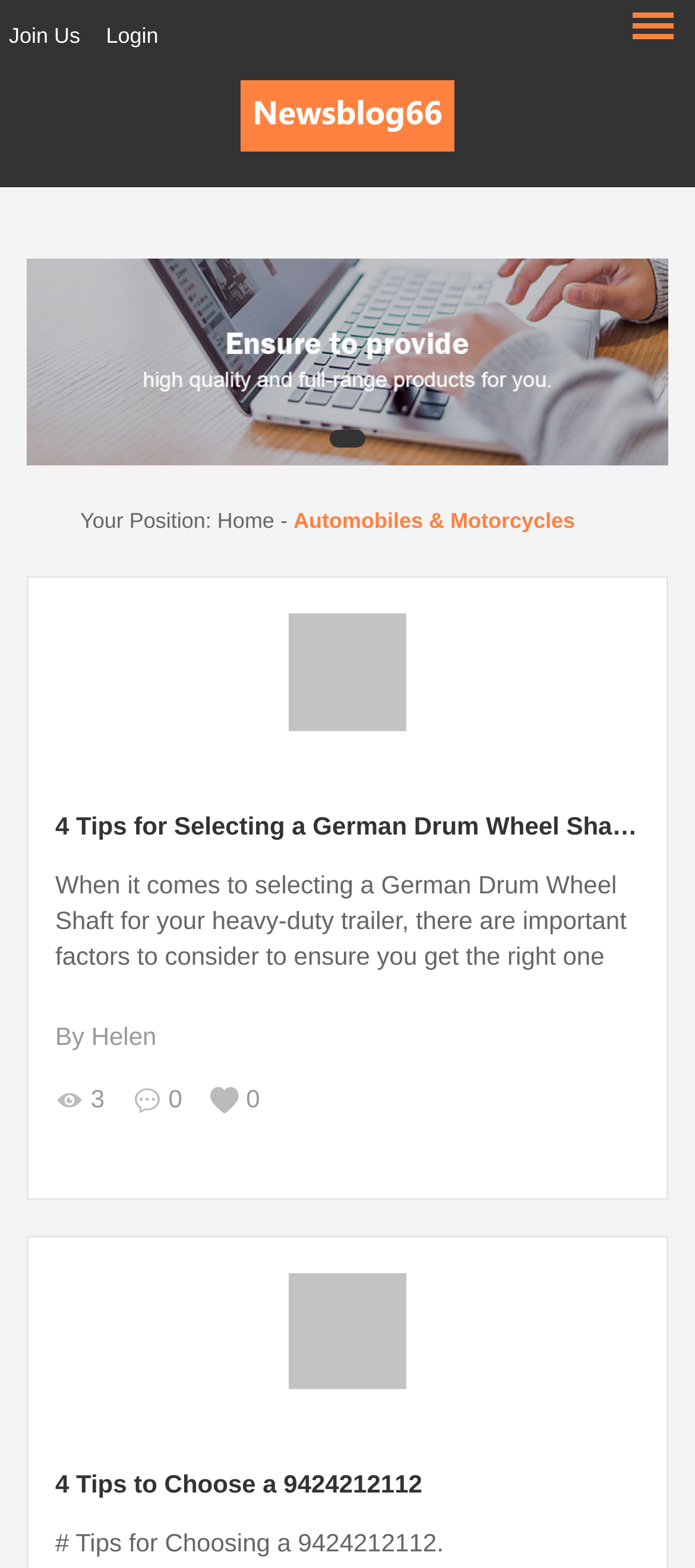What is the purpose of the image at the top of the webpage?
Answer the question with a single word or phrase derived from the image.

To represent the website